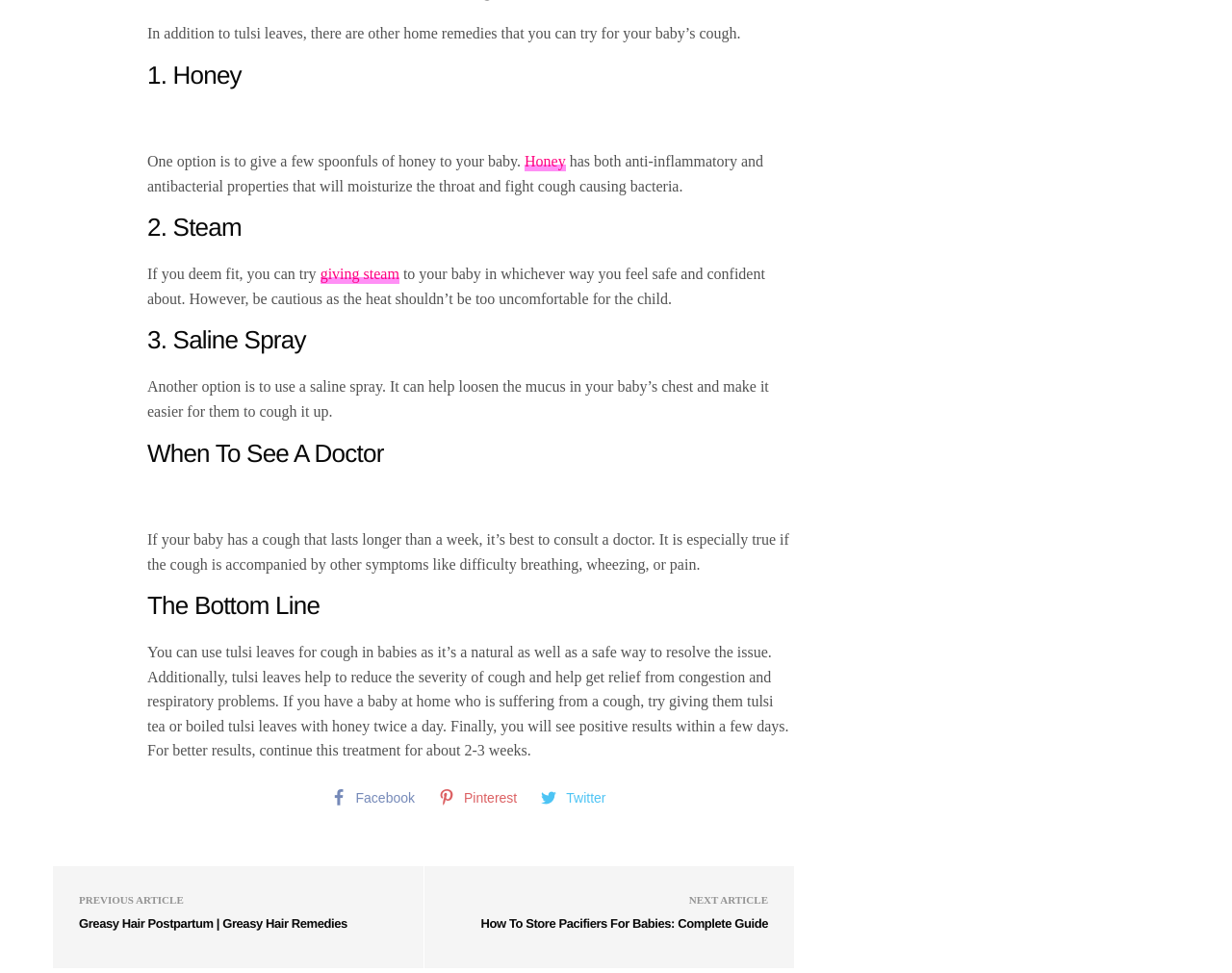Determine the bounding box coordinates for the region that must be clicked to execute the following instruction: "Click on the link to see the Facebook page".

[0.261, 0.861, 0.345, 0.896]